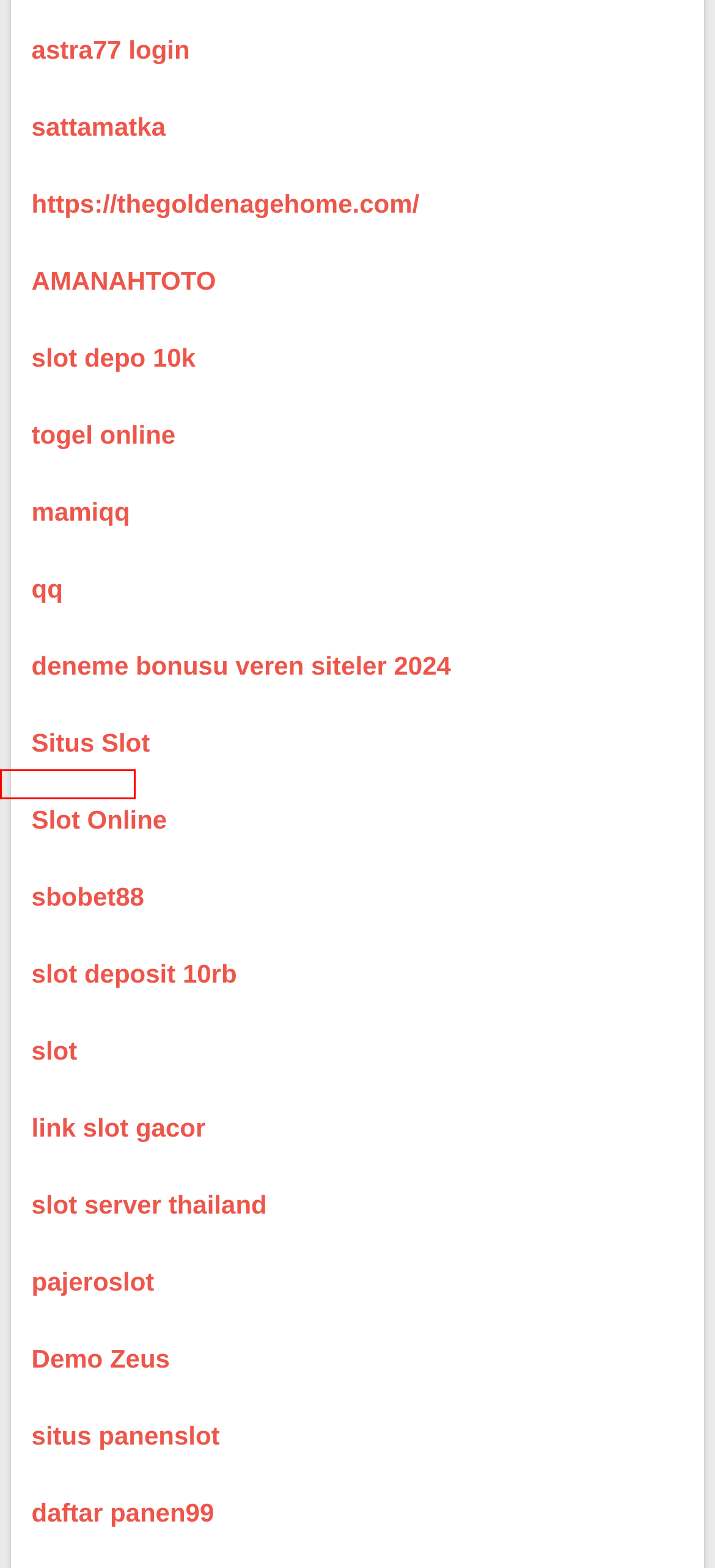A screenshot of a webpage is given with a red bounding box around a UI element. Choose the description that best matches the new webpage shown after clicking the element within the red bounding box. Here are the candidates:
A. 303HOKI Situs Top Up Ewallet Dana & Qris Instant 1 Menit
B. ARESGACOR: Daftar Situs Slot Gacor 777 Hari Ini Mudah Menang Maxwin Terbaru
C. PANGLIMA79 - Link Alternatif Untuk Login Panglima79 Official Resmi
D. SLOT777: Link Login Daftar Situs Slot Gacor 777 Terbaru Gampang Menang Maxwin
E. PAKDE4D Rtp Slot Toto Terpercaya Dengan Bocoran Dijamin Mudah Menang
F. Link Situs Slot Minimal Depo 10k dan Min Deposit 10 Ribu Gacor
G. TO303 | Login TO303 | Link TO303
H. AMERTA88: Situs Slot Gacor Hari Ini & Daftar Slot Gacor Terbaru

D